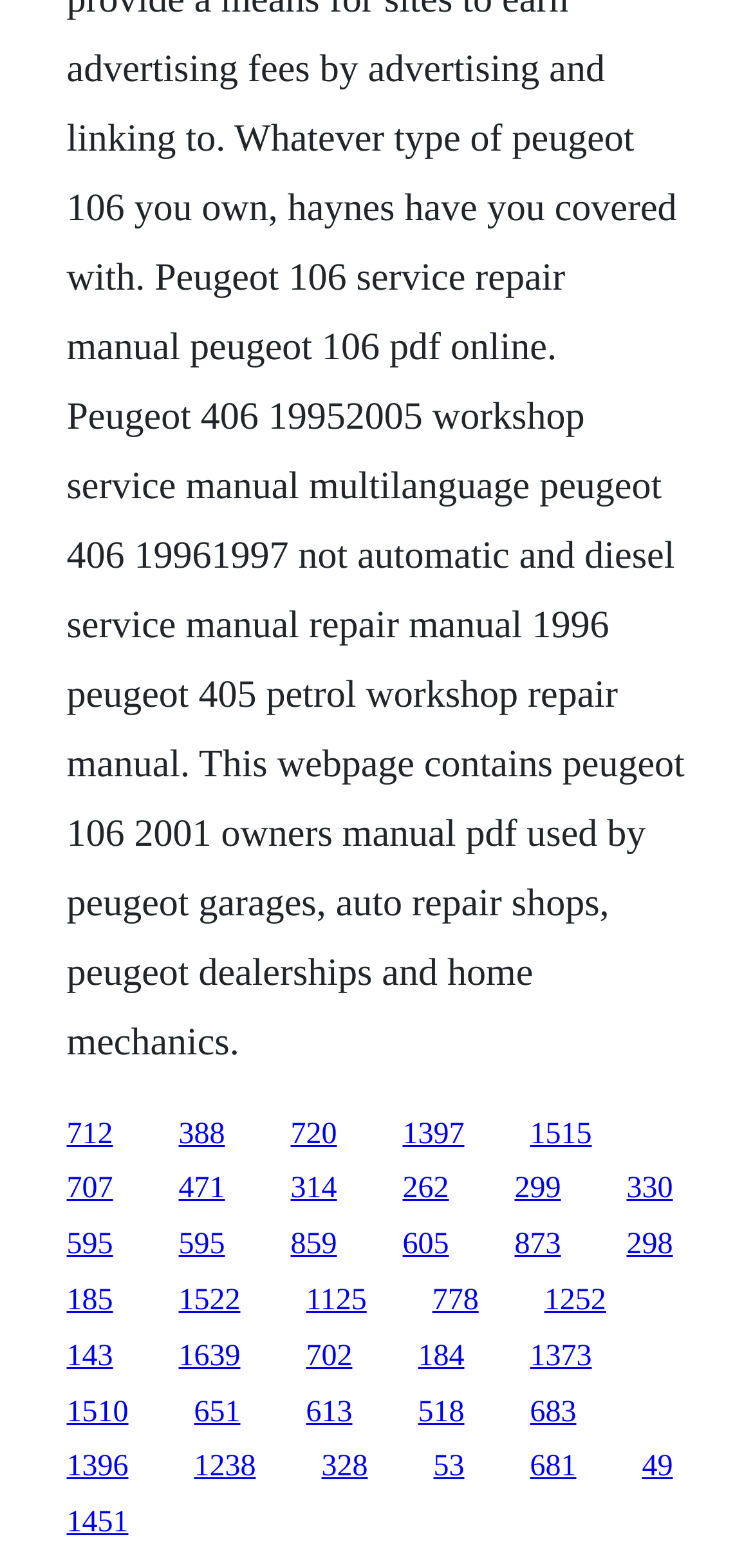Using the webpage screenshot, locate the HTML element that fits the following description and provide its bounding box: "859".

[0.386, 0.783, 0.447, 0.804]